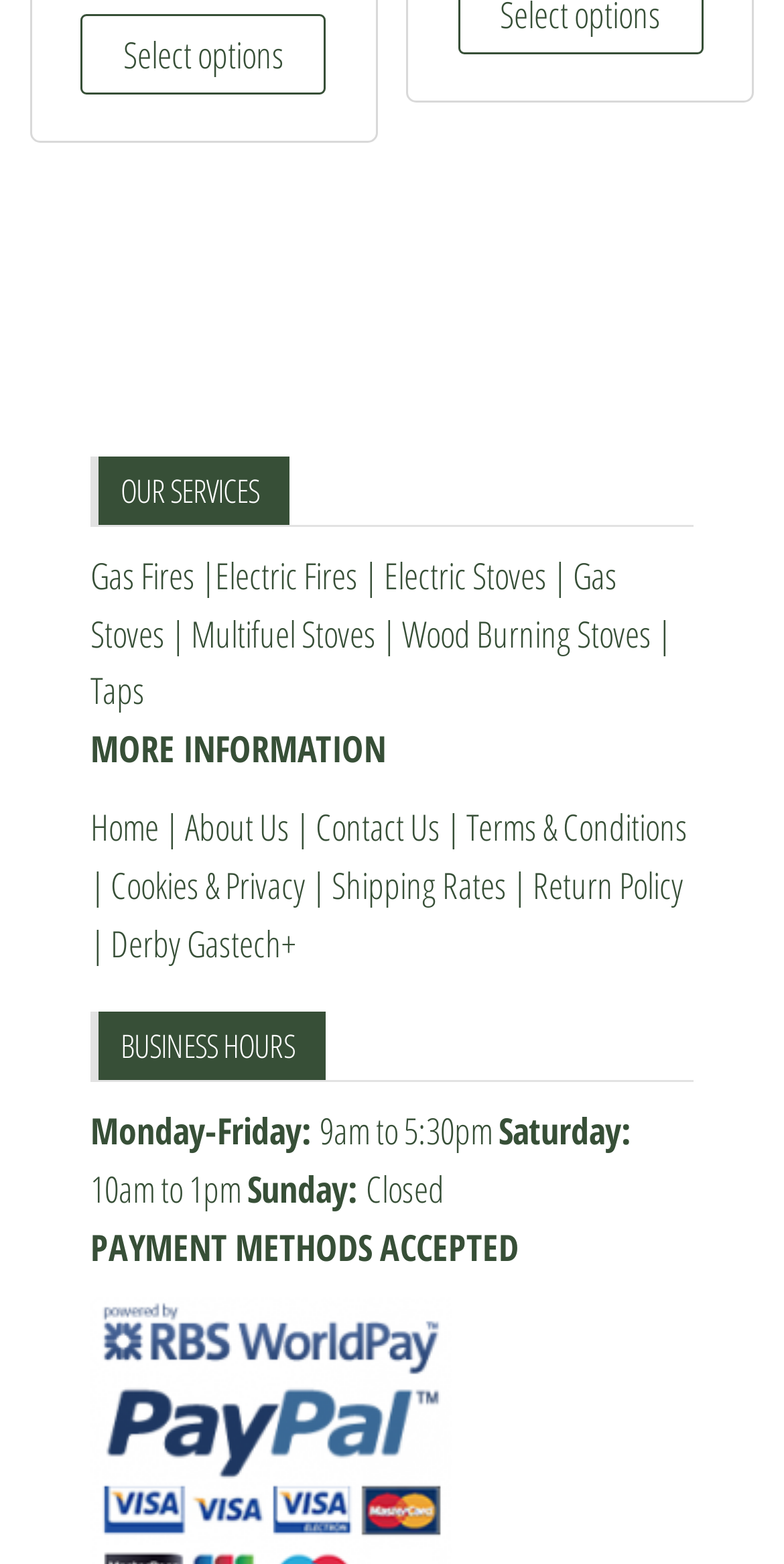What services does the company offer? Observe the screenshot and provide a one-word or short phrase answer.

Gas Fires, Electric Fires, etc.